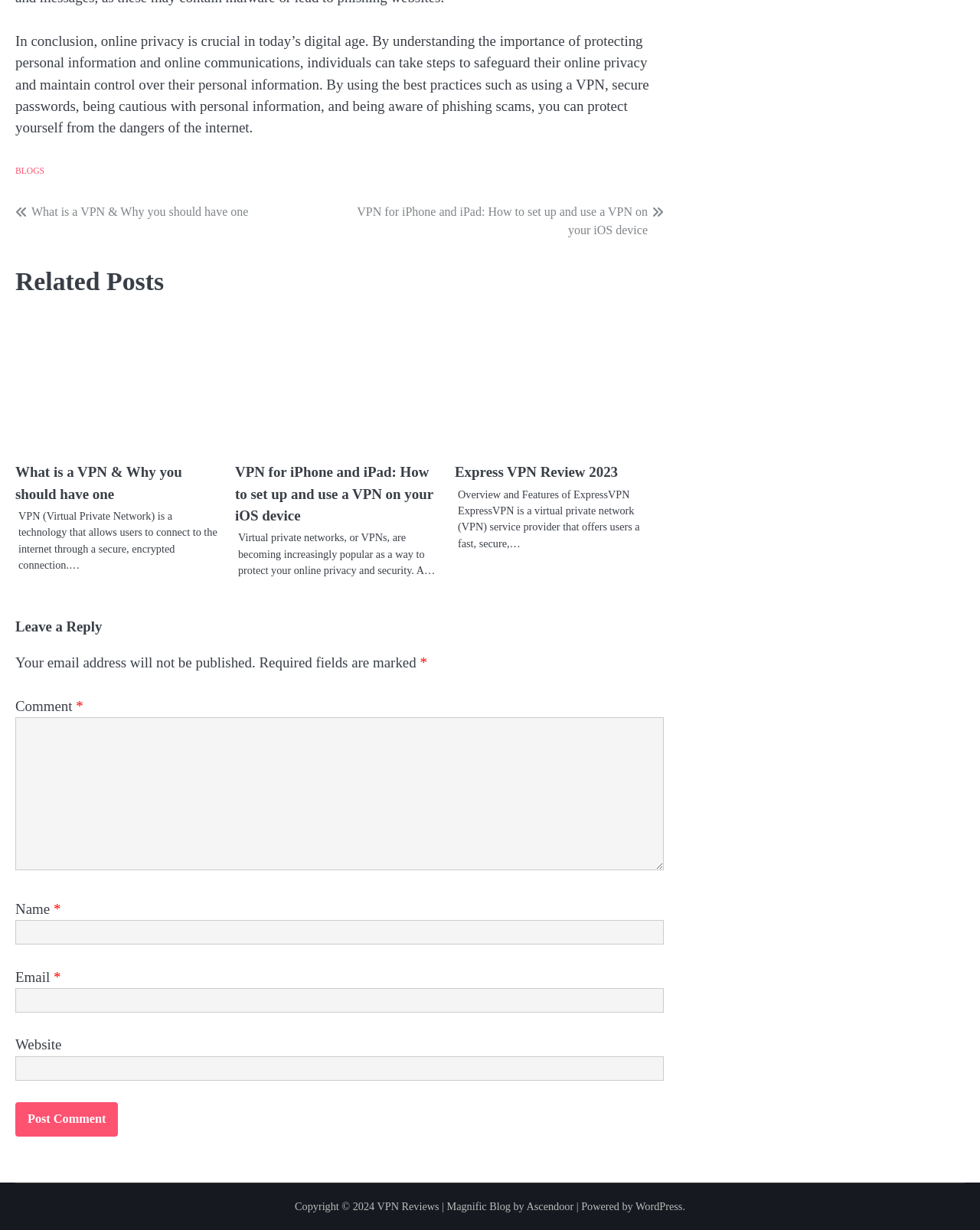Please locate the bounding box coordinates for the element that should be clicked to achieve the following instruction: "Enter a comment". Ensure the coordinates are given as four float numbers between 0 and 1, i.e., [left, top, right, bottom].

[0.016, 0.583, 0.677, 0.708]